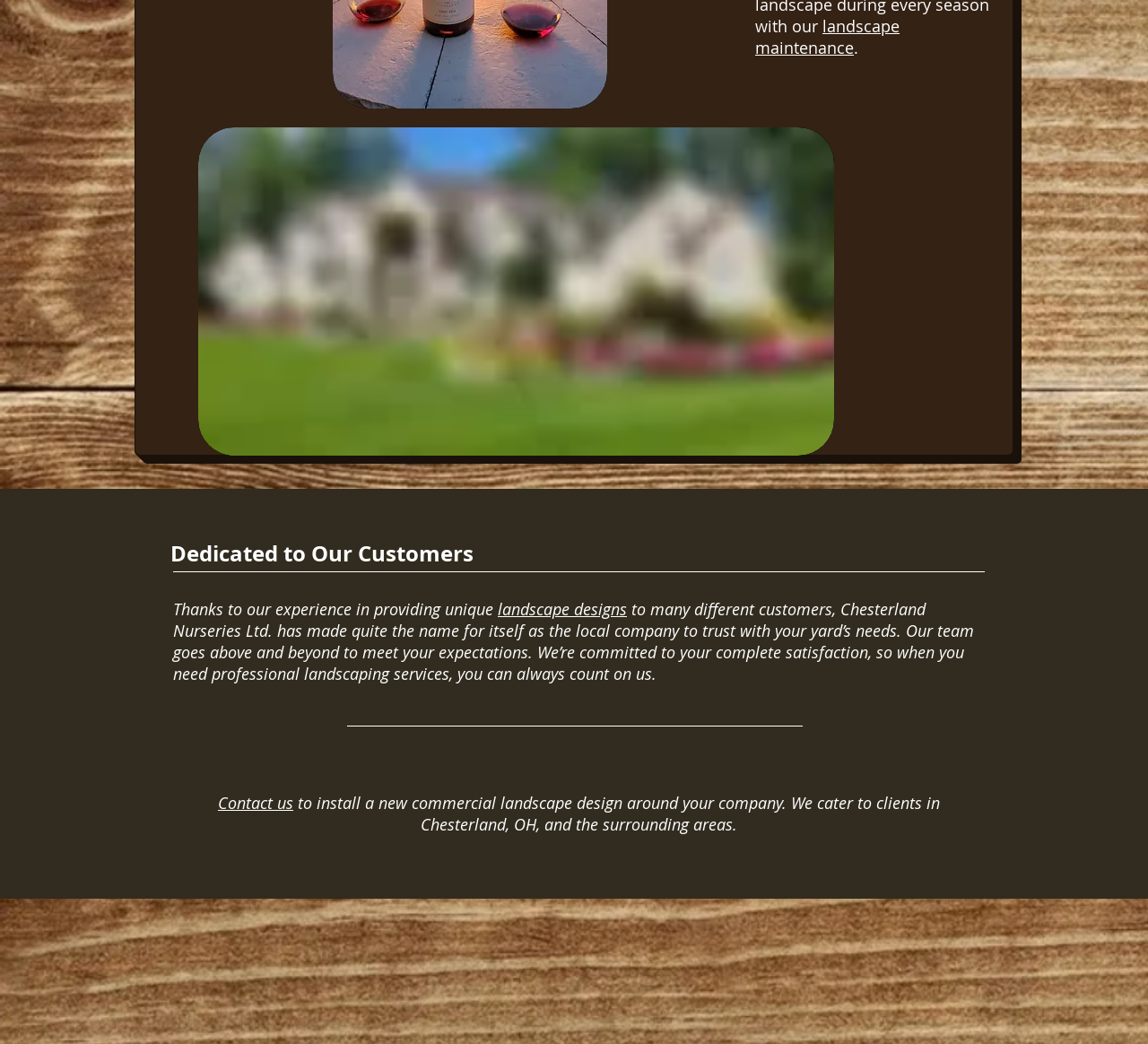What is the location of the company?
Refer to the image and give a detailed answer to the query.

I found the location of the company by reading the text on the webpage, specifically the sentence that says 'We cater to clients in Chesterland, OH, and the surrounding areas.'